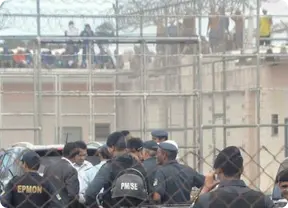What is the purpose of the security fencing?
Analyze the image and deliver a detailed answer to the question.

The presence of security fencing emphasizes the controlled environment, which is necessary to maintain order and prevent escape attempts.